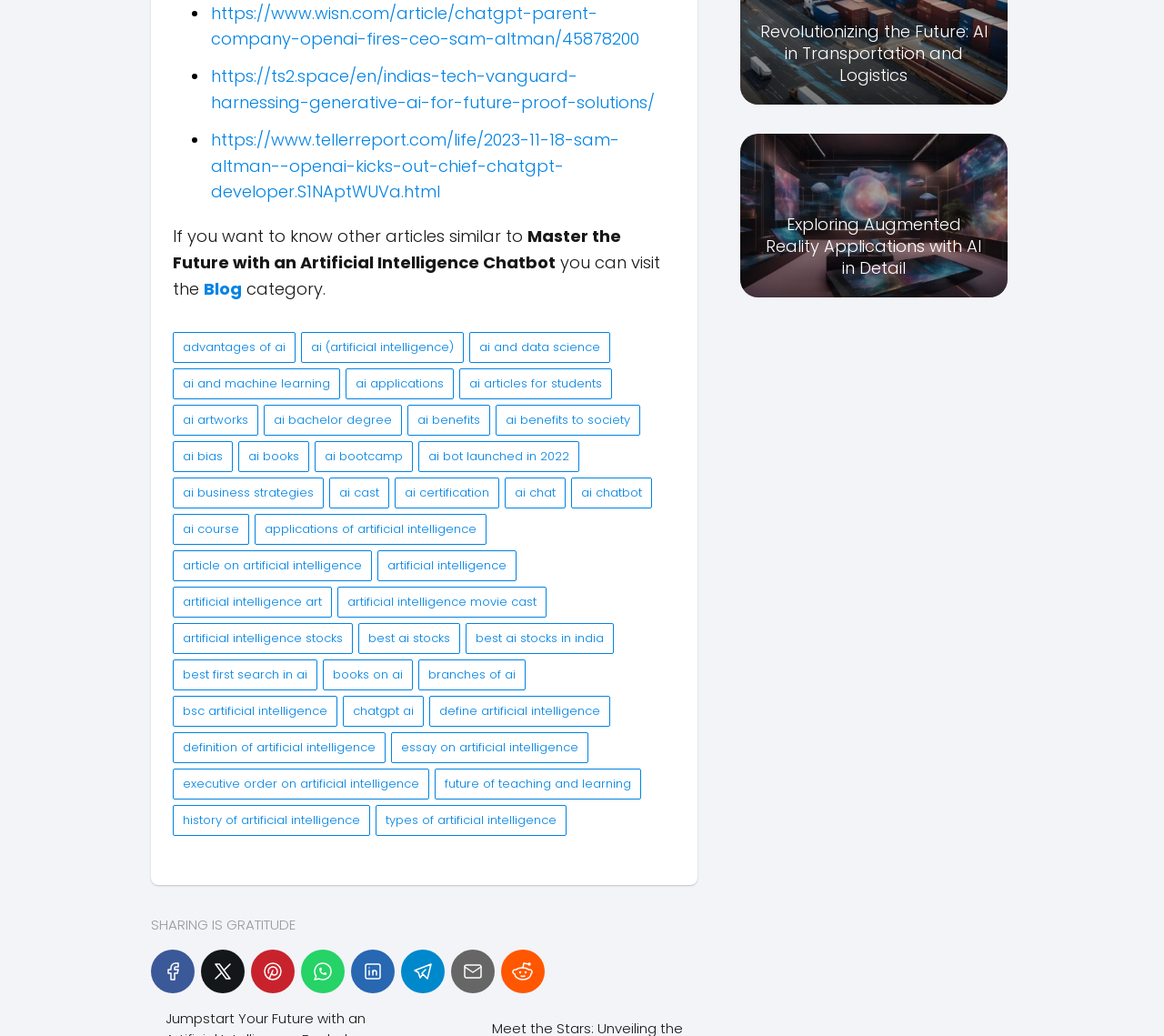What is the theme of the shared content?
Refer to the screenshot and answer in one word or phrase.

Gratitude